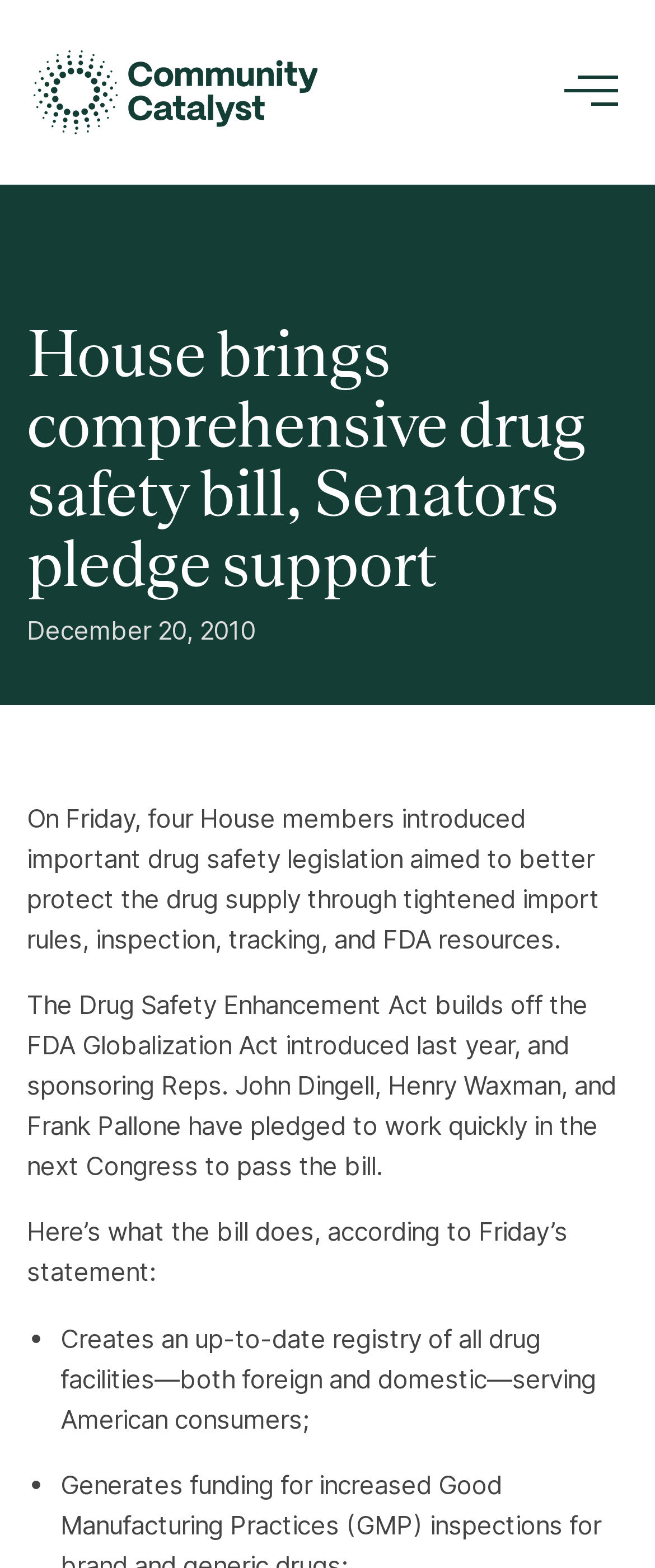Please extract the title of the webpage.

House brings comprehensive drug safety bill, Senators pledge support